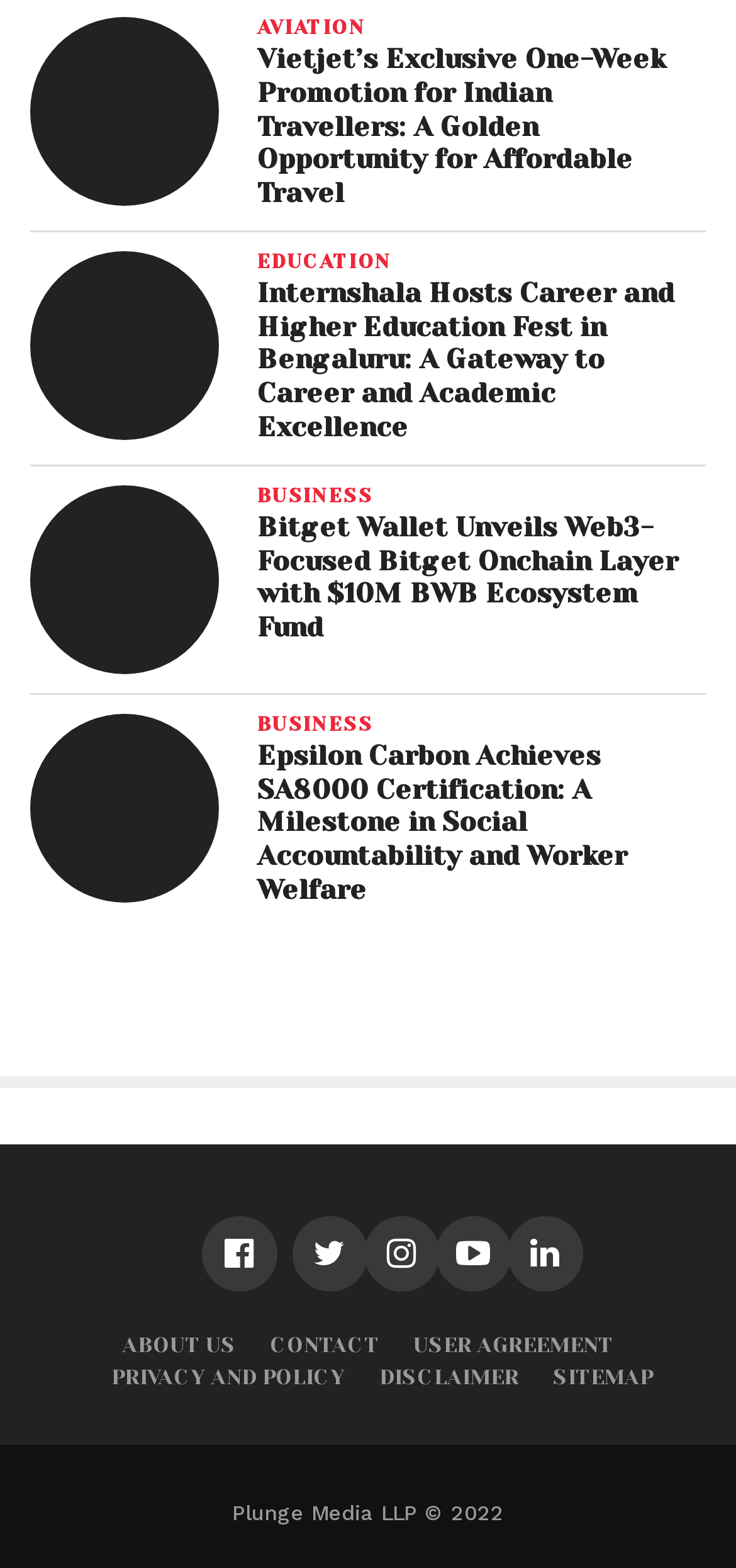Answer the following query with a single word or phrase:
What is the name of the company that owns the copyright of this webpage?

Plunge Media LLP